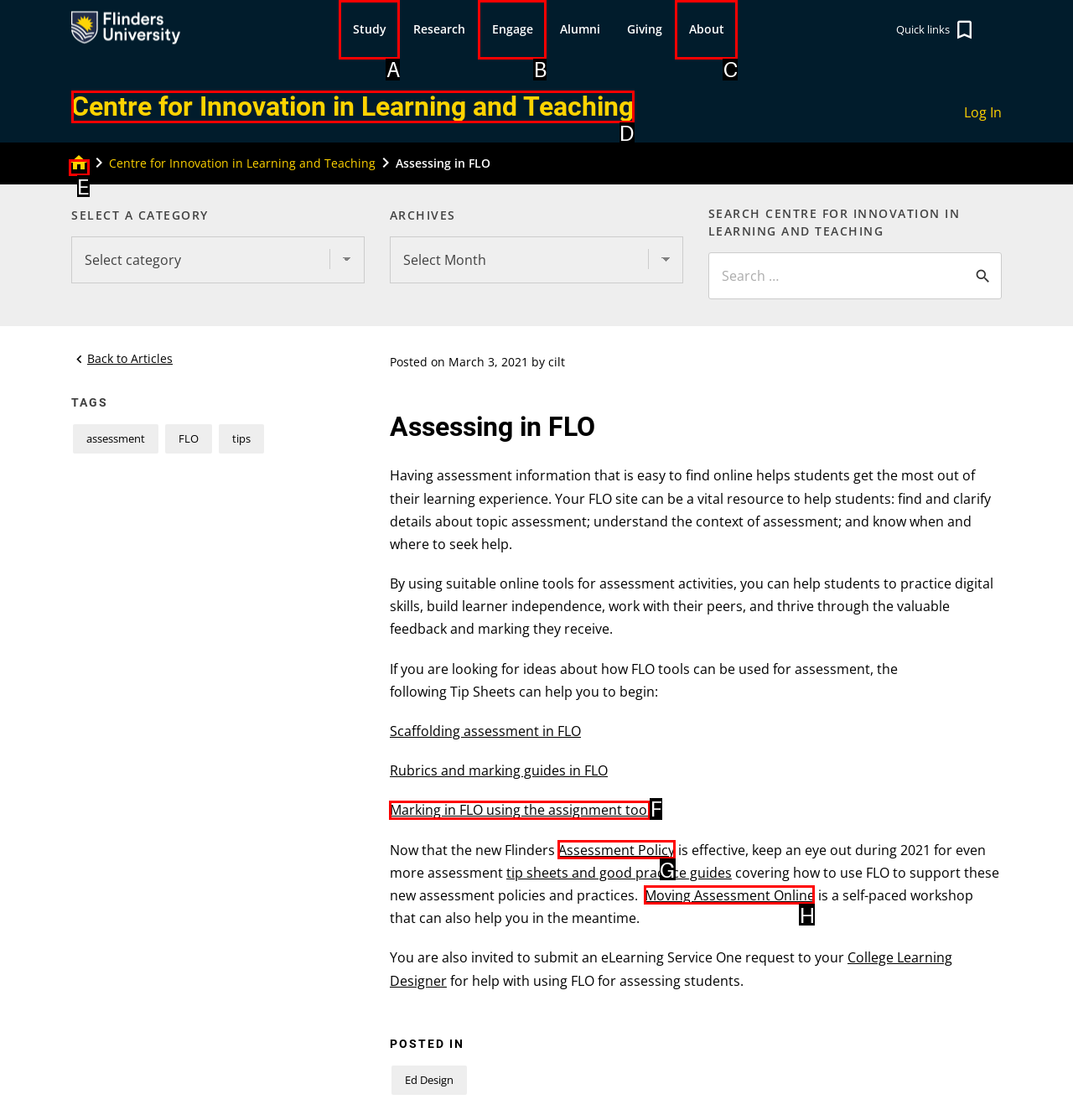Identify the correct letter of the UI element to click for this task: Click on the 'Assessment Policy' link
Respond with the letter from the listed options.

G